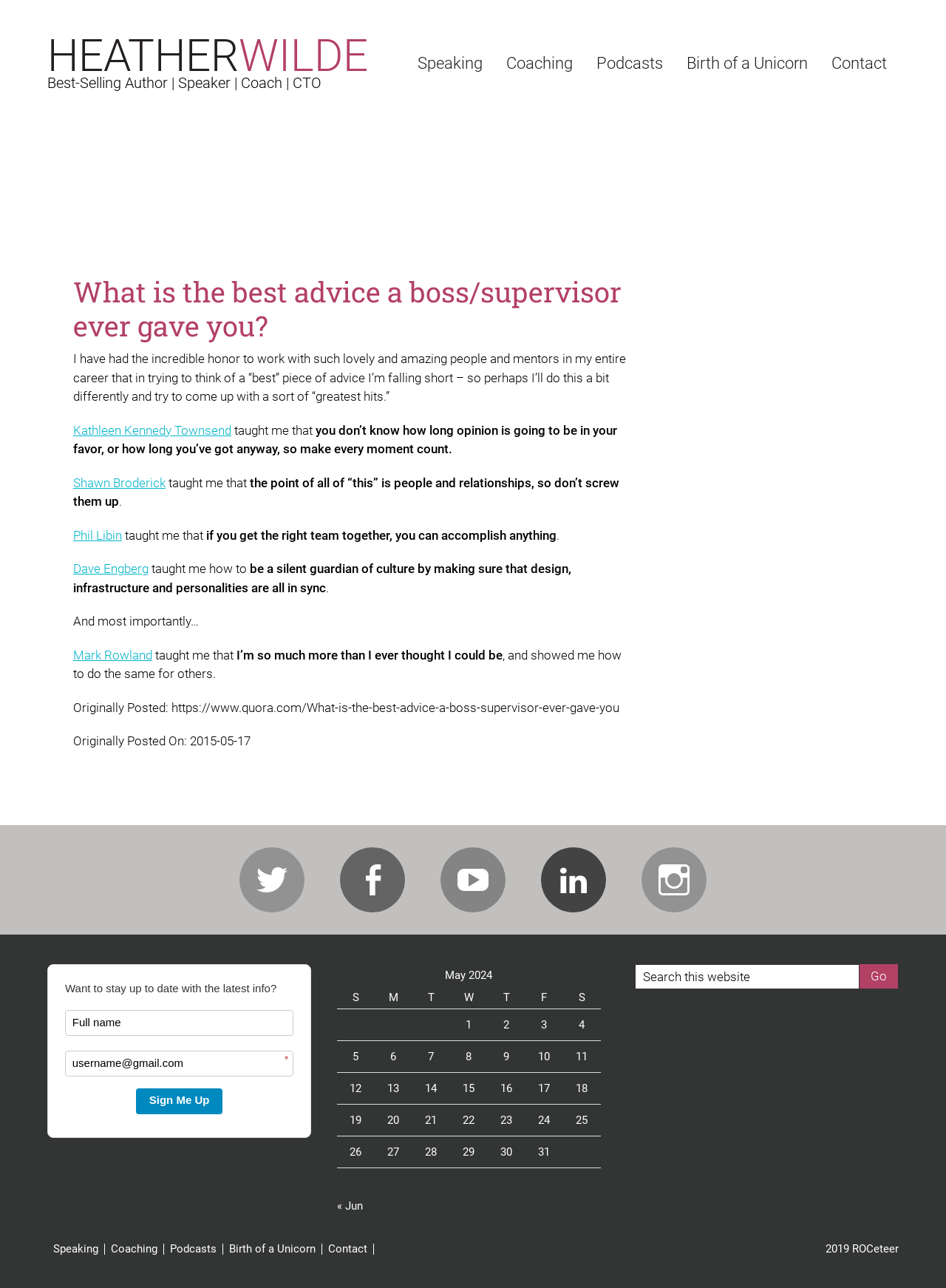Pinpoint the bounding box coordinates of the clickable area necessary to execute the following instruction: "Enter your full name". The coordinates should be given as four float numbers between 0 and 1, namely [left, top, right, bottom].

[0.069, 0.784, 0.31, 0.804]